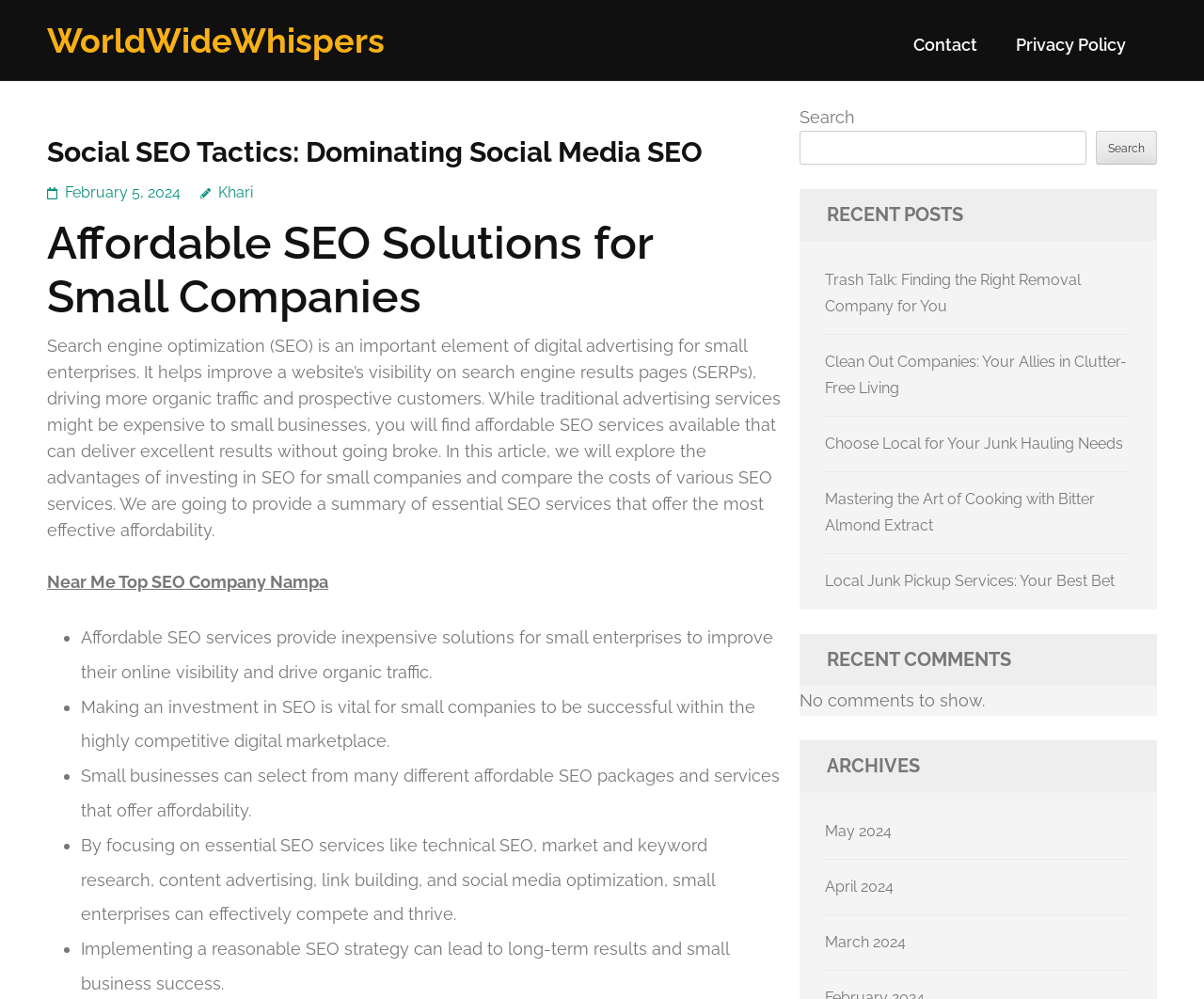Bounding box coordinates should be in the format (top-left x, top-left y, bottom-right x, bottom-right y) and all values should be floating point numbers between 0 and 1. Determine the bounding box coordinate for the UI element described as: Privacy Policy

[0.844, 0.035, 0.935, 0.072]